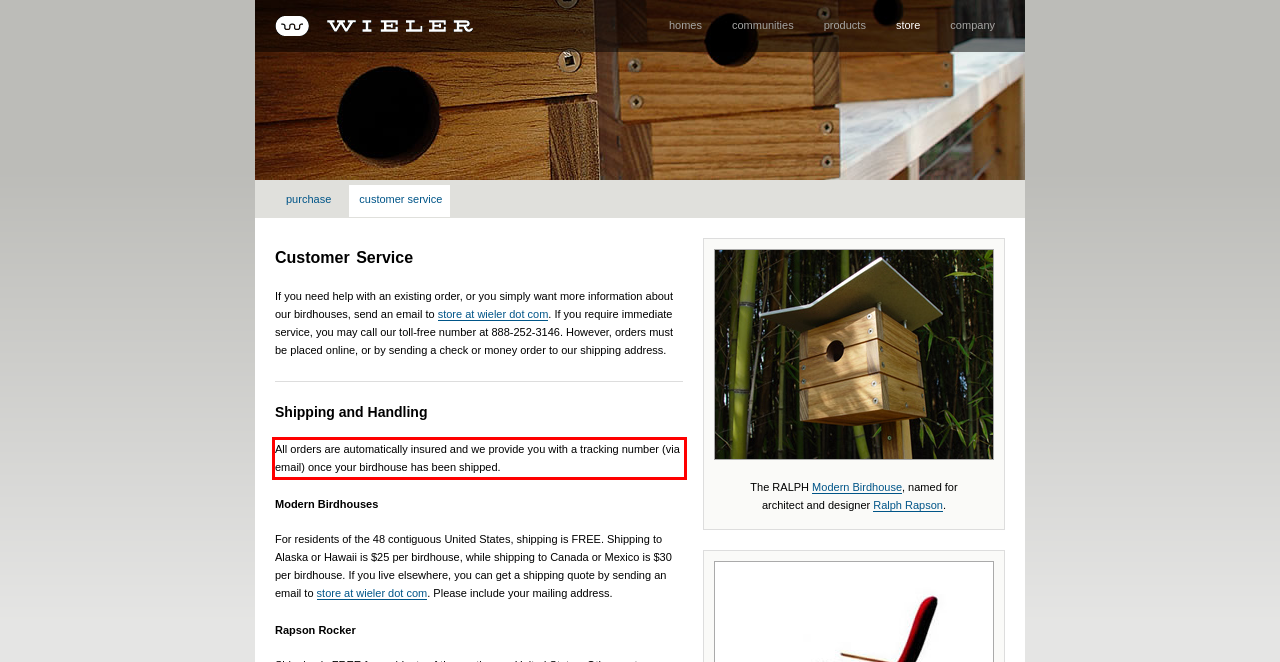Given a screenshot of a webpage, identify the red bounding box and perform OCR to recognize the text within that box.

All orders are automatically insured and we provide you with a tracking number (via email) once your birdhouse has been shipped.